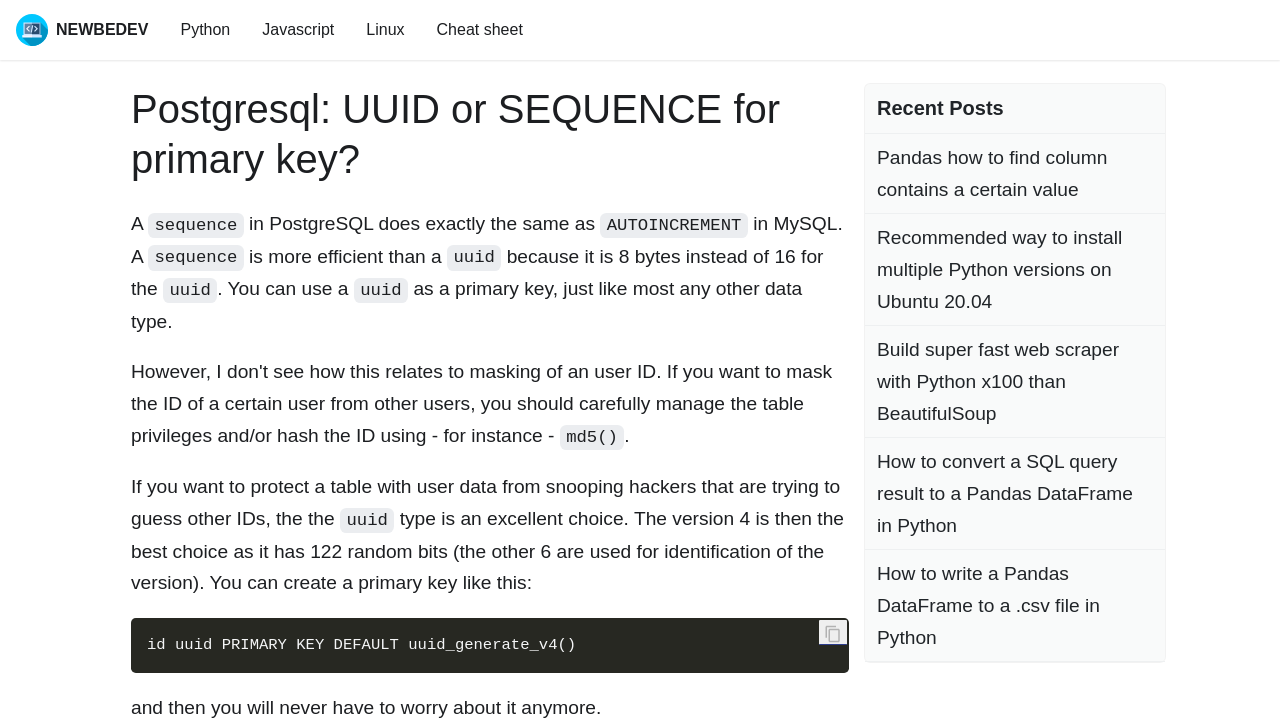Indicate the bounding box coordinates of the clickable region to achieve the following instruction: "Visit the Python page."

[0.128, 0.018, 0.192, 0.066]